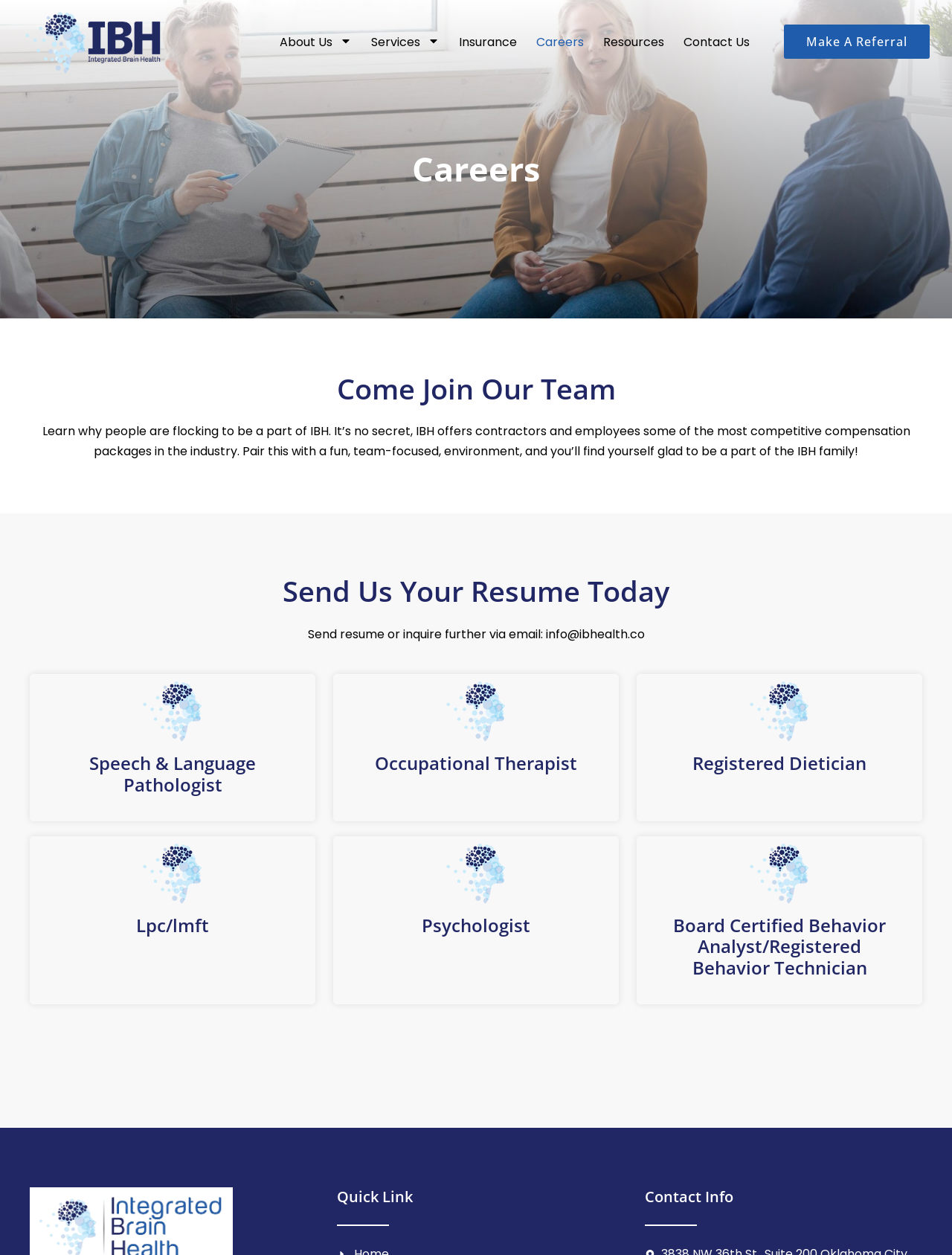What benefits do employees receive?
Look at the screenshot and give a one-word or phrase answer.

Competitive compensation packages